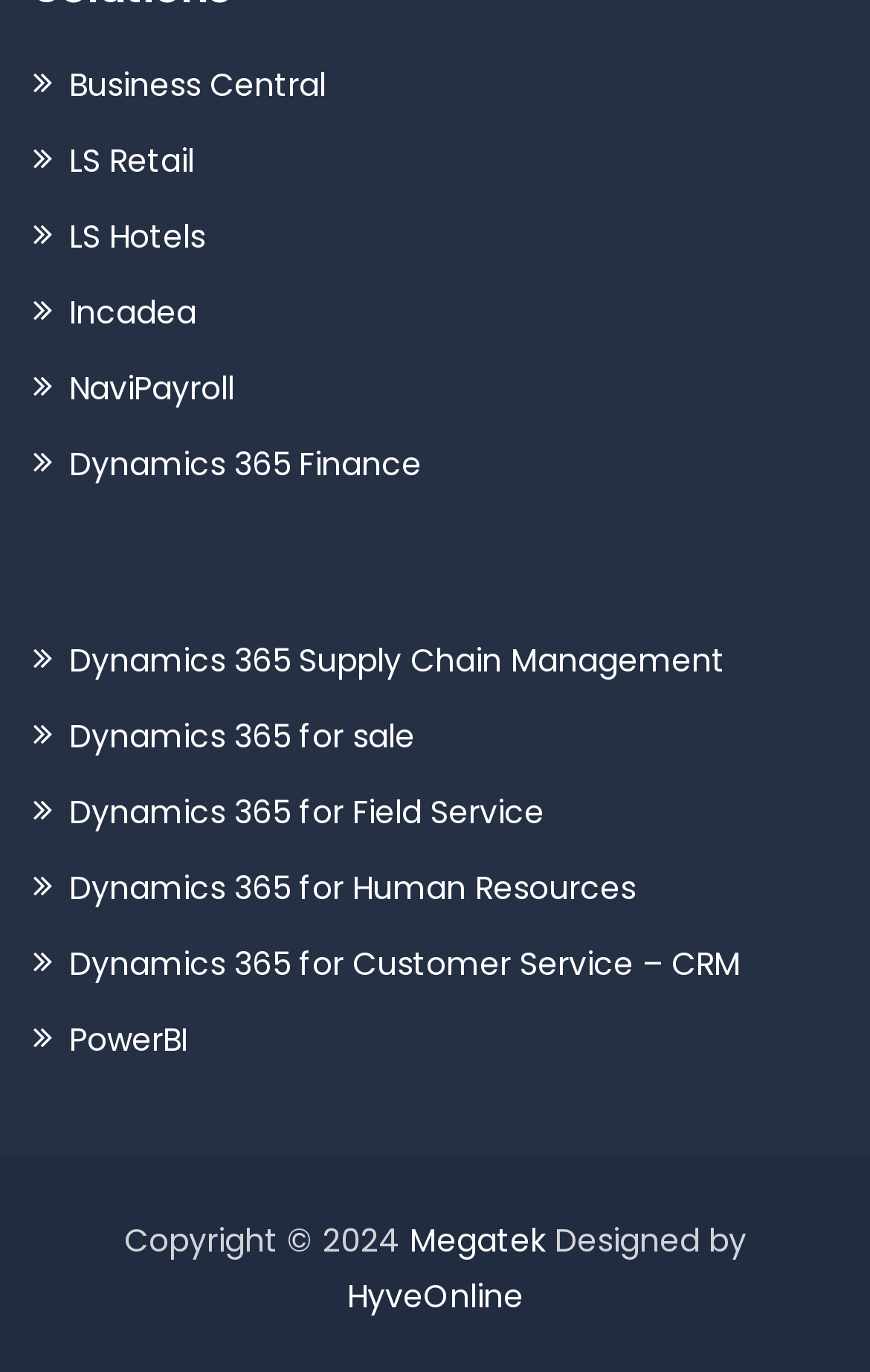Can you specify the bounding box coordinates of the area that needs to be clicked to fulfill the following instruction: "Check Megatek"?

[0.471, 0.888, 0.627, 0.92]